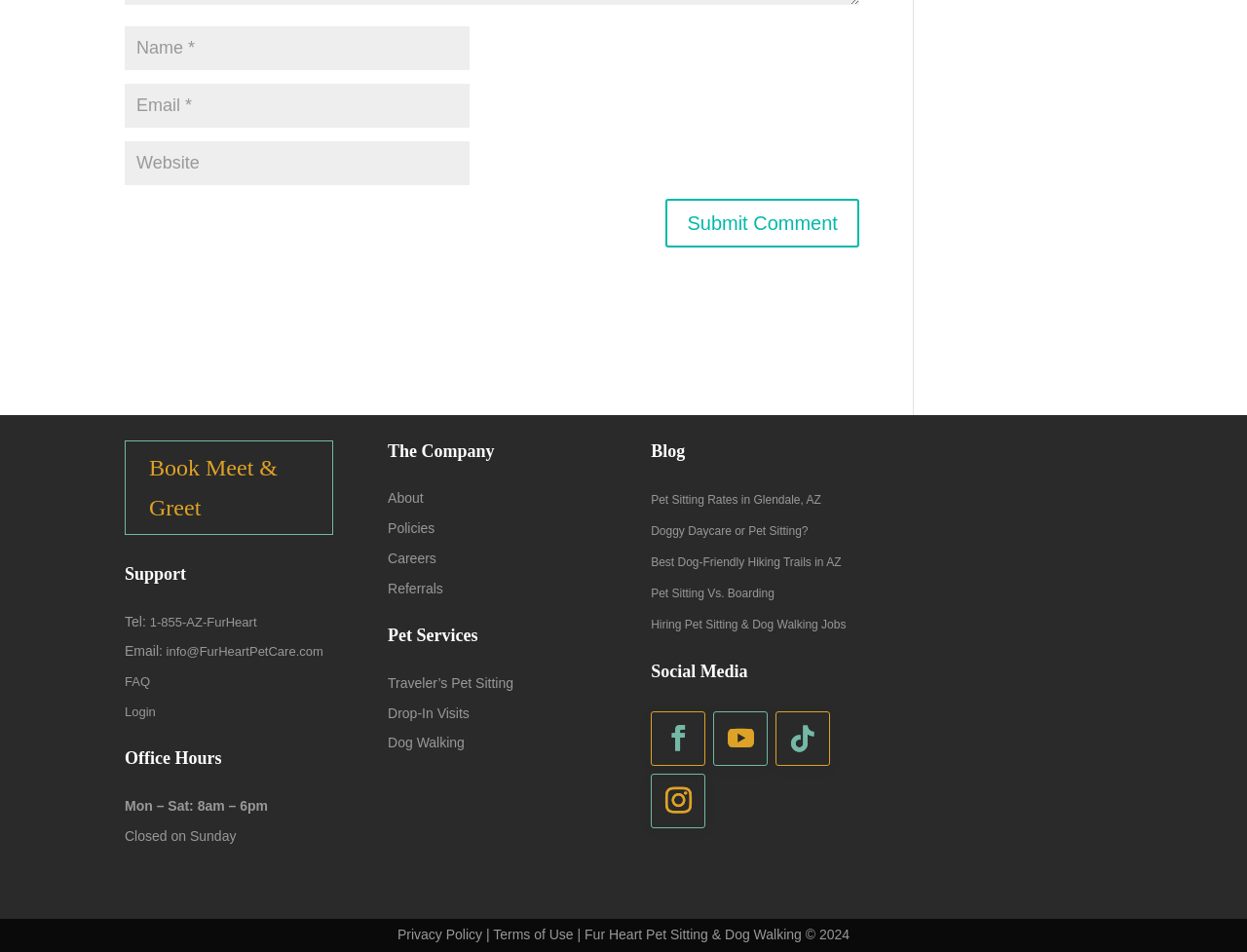Identify the bounding box coordinates of the section to be clicked to complete the task described by the following instruction: "Read the blog". The coordinates should be four float numbers between 0 and 1, formatted as [left, top, right, bottom].

[0.522, 0.463, 0.549, 0.484]